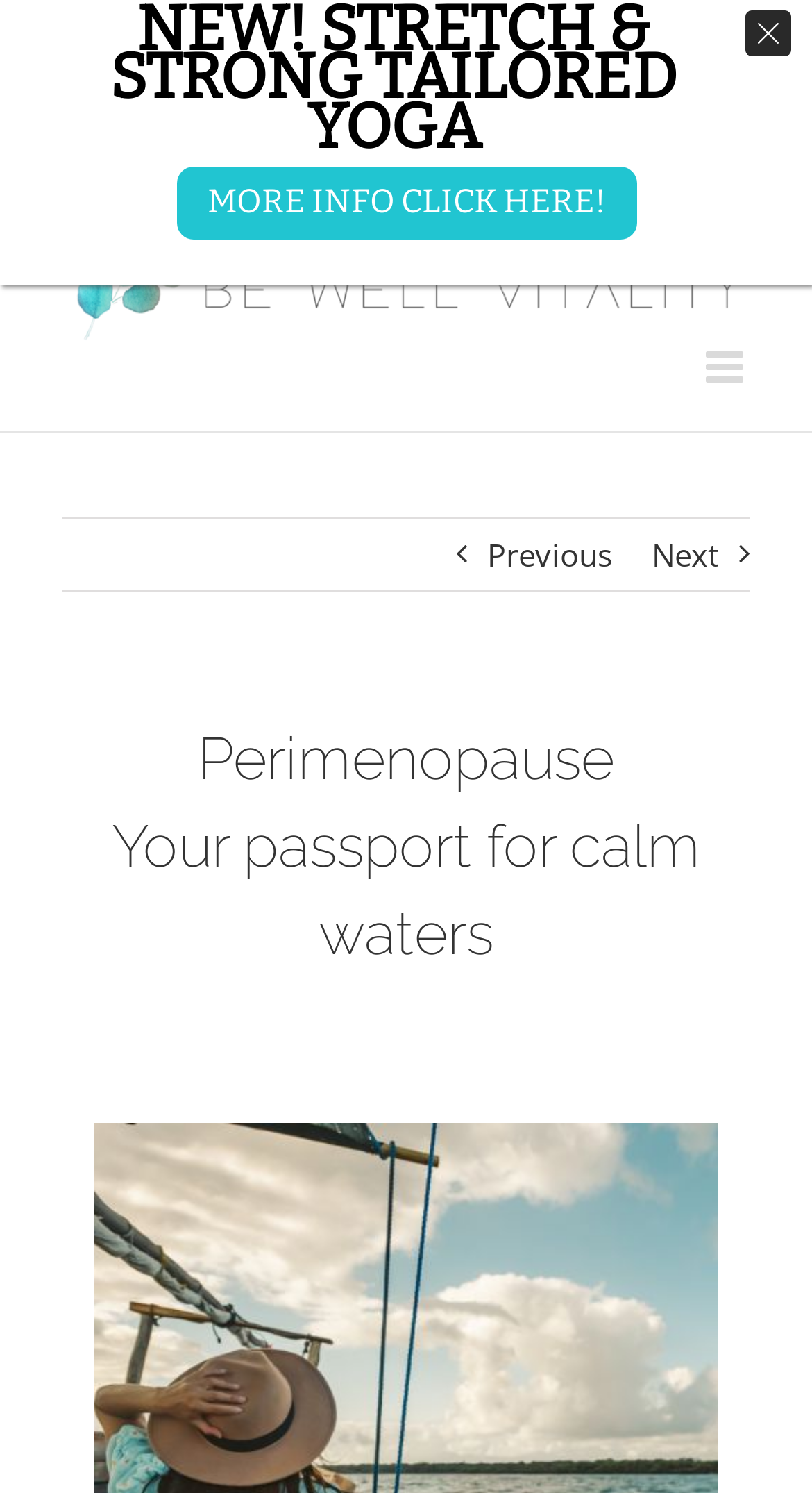What is the text of the call-to-action button?
Provide a concise answer using a single word or phrase based on the image.

MORE INFO CLICK HERE!